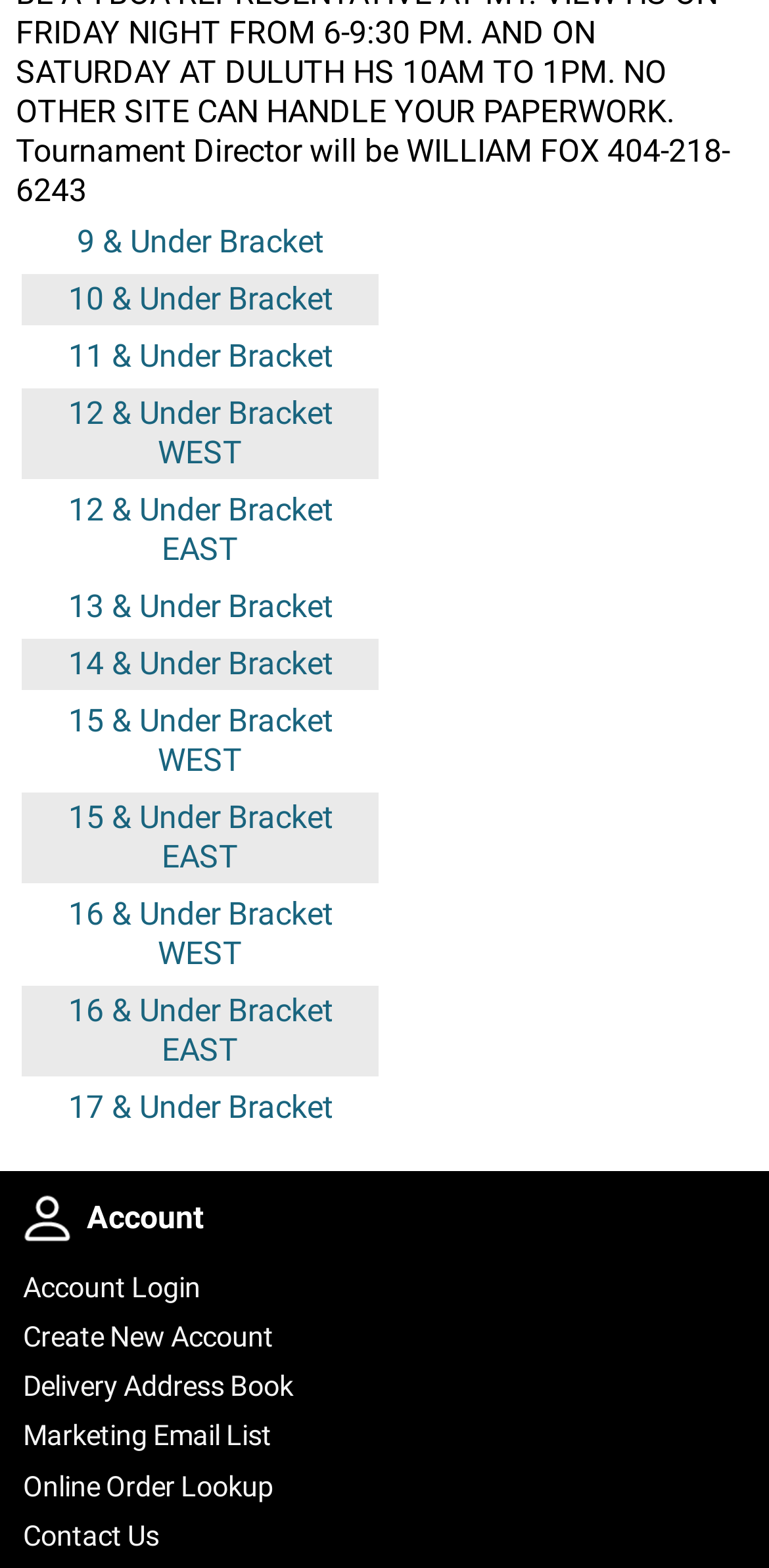Kindly determine the bounding box coordinates for the area that needs to be clicked to execute this instruction: "Create a new account".

[0.021, 0.838, 0.906, 0.87]